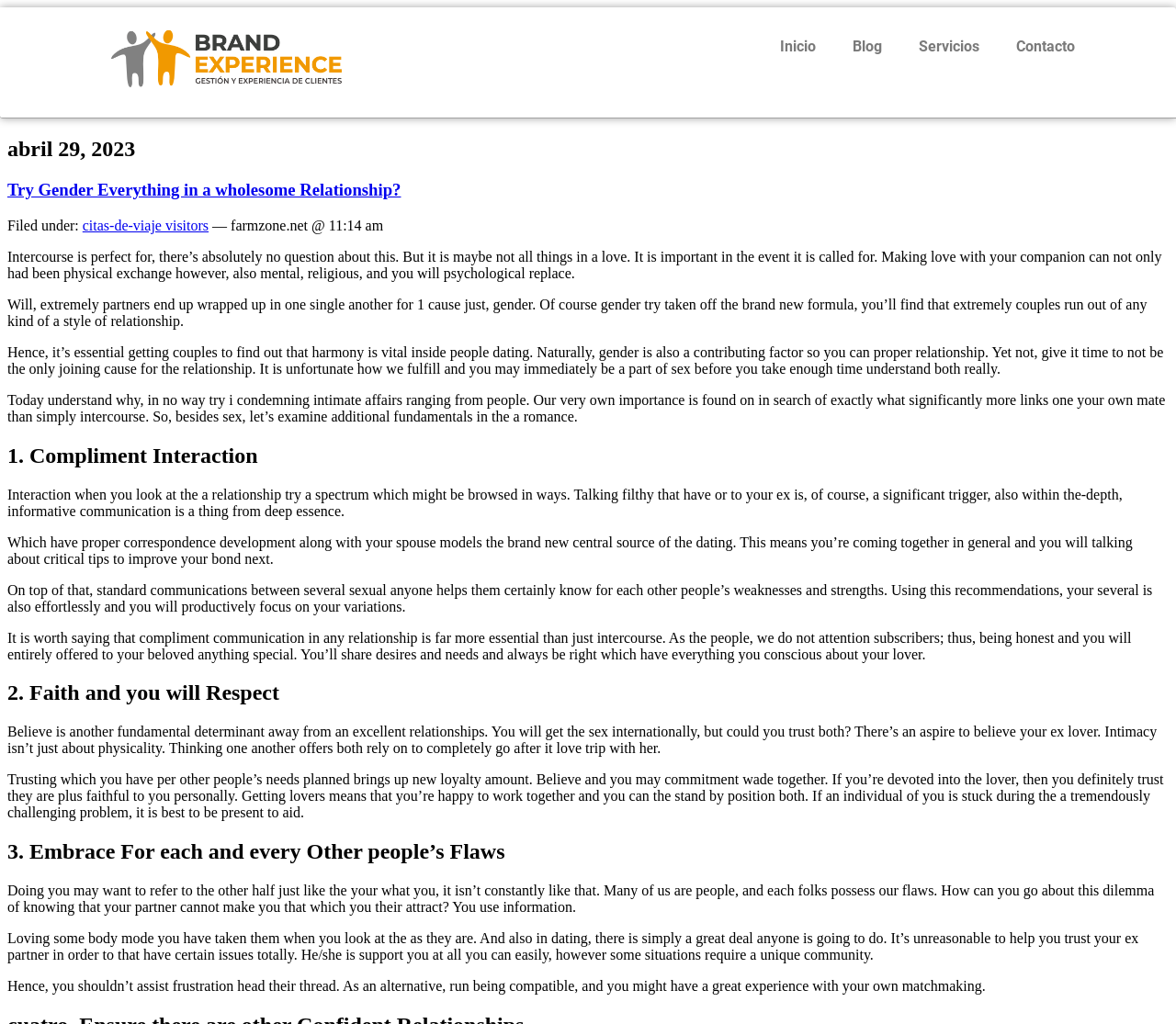Identify the bounding box of the HTML element described here: "citas-de-viaje visitors". Provide the coordinates as four float numbers between 0 and 1: [left, top, right, bottom].

[0.07, 0.212, 0.177, 0.228]